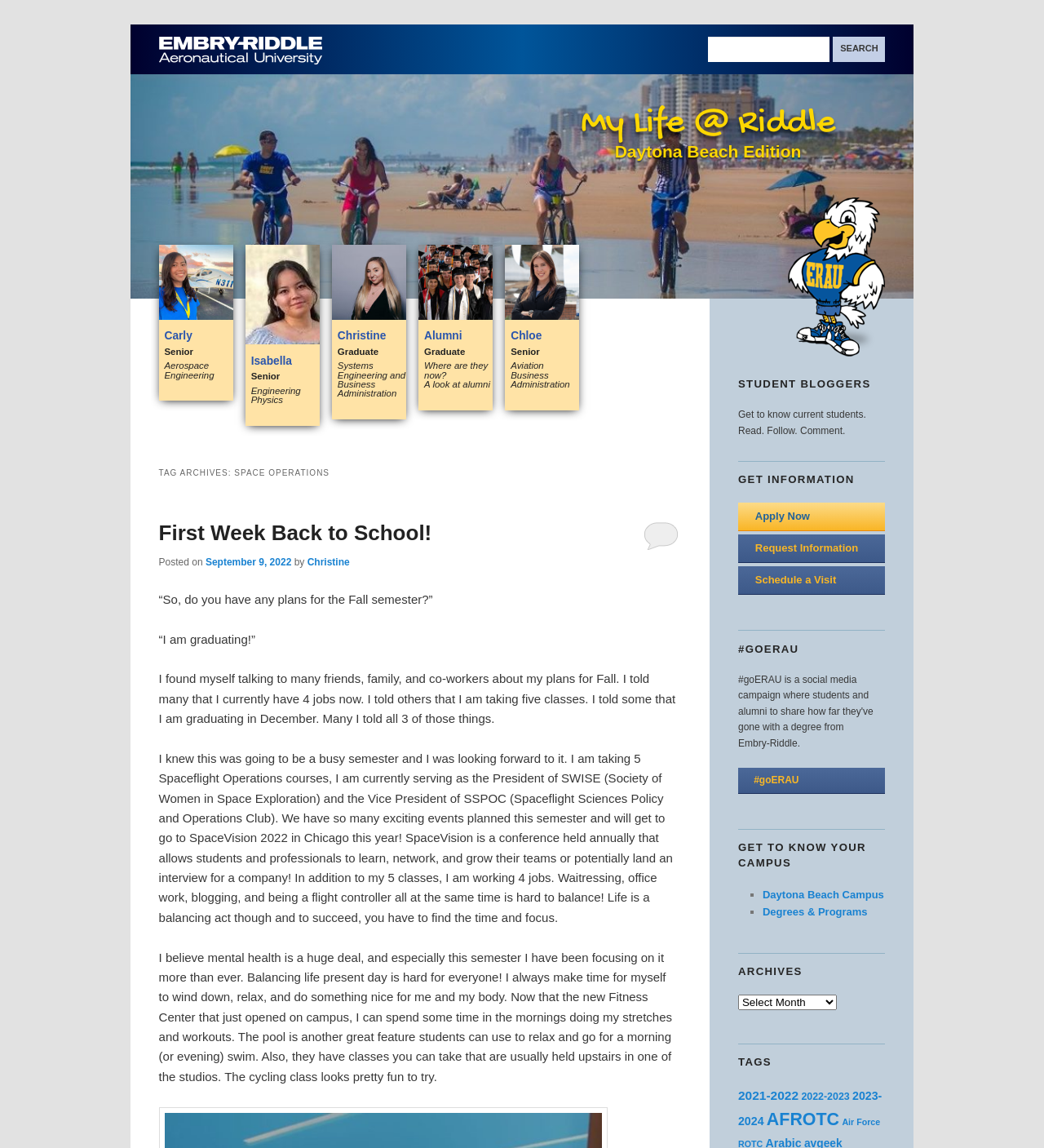What is the name of the conference mentioned in the blog post?
Please respond to the question with a detailed and informative answer.

In the first blog post, Christine mentions that she will be attending SpaceVision 2022, a conference held annually that allows students and professionals to learn, network, and grow their teams or potentially land an interview for a company.